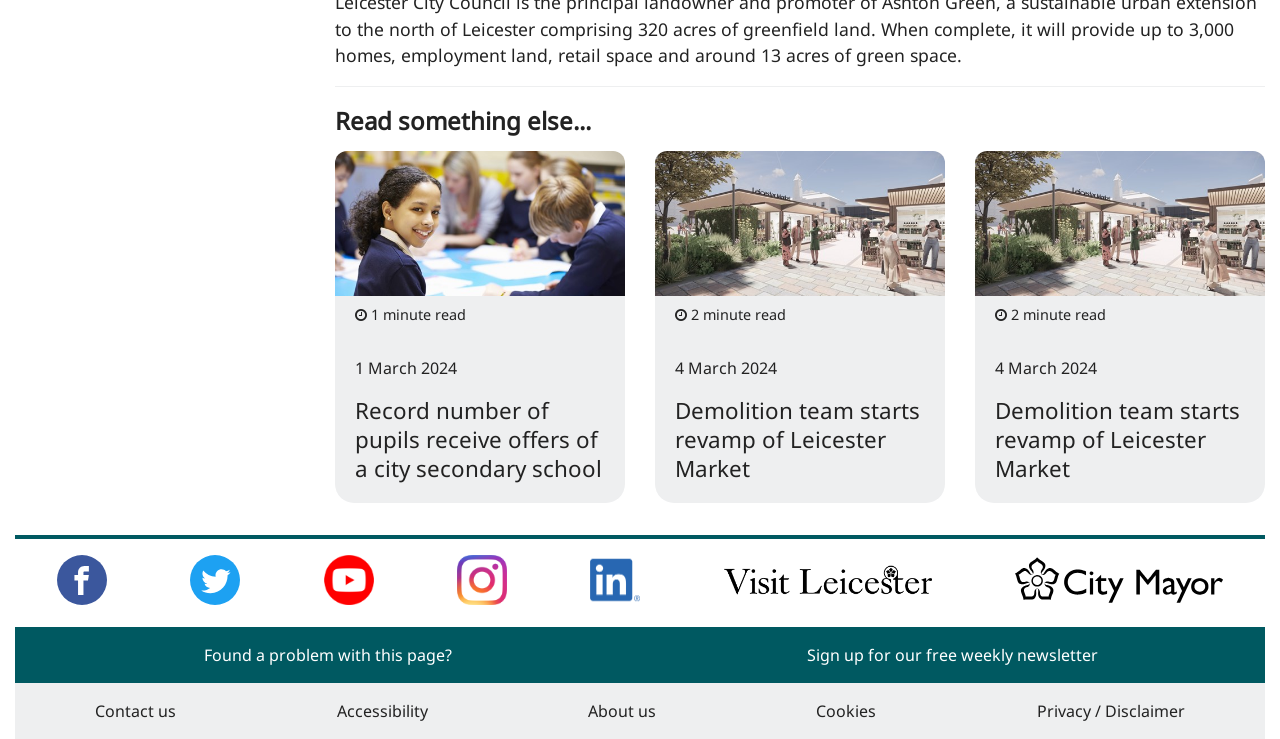How many social media platforms are linked?
Kindly offer a comprehensive and detailed response to the question.

I counted the number of links with images that appear to be social media platform logos, and there are five of them: Facebook, Twitter, YouTube, Instagram, and LinkedIn.